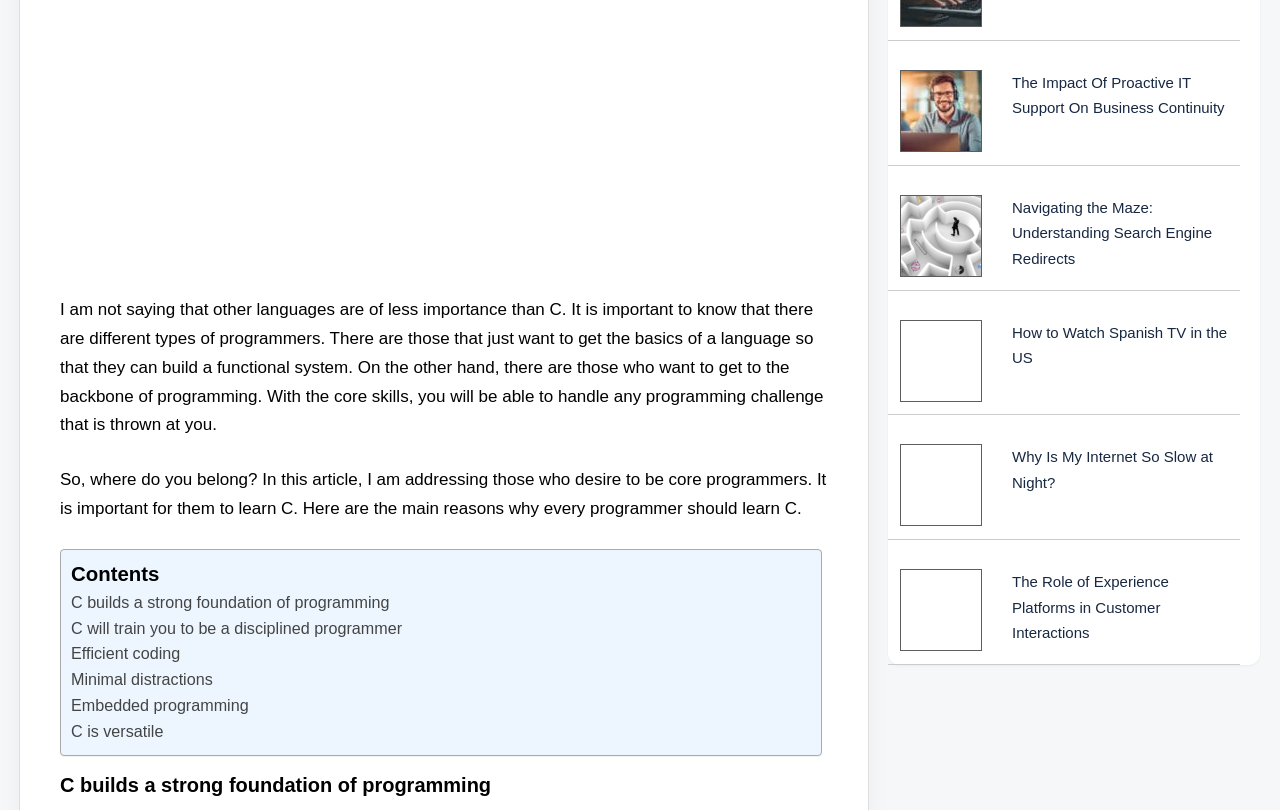How many articles are listed on the webpage?
Please answer the question with as much detail as possible using the screenshot.

There are 5 articles listed on the webpage, each with a heading and an image, and they are separated by horizontal lines. The articles are about different topics, including proactive IT support, search engine redirects, watching Spanish TV in the US, and user experience.